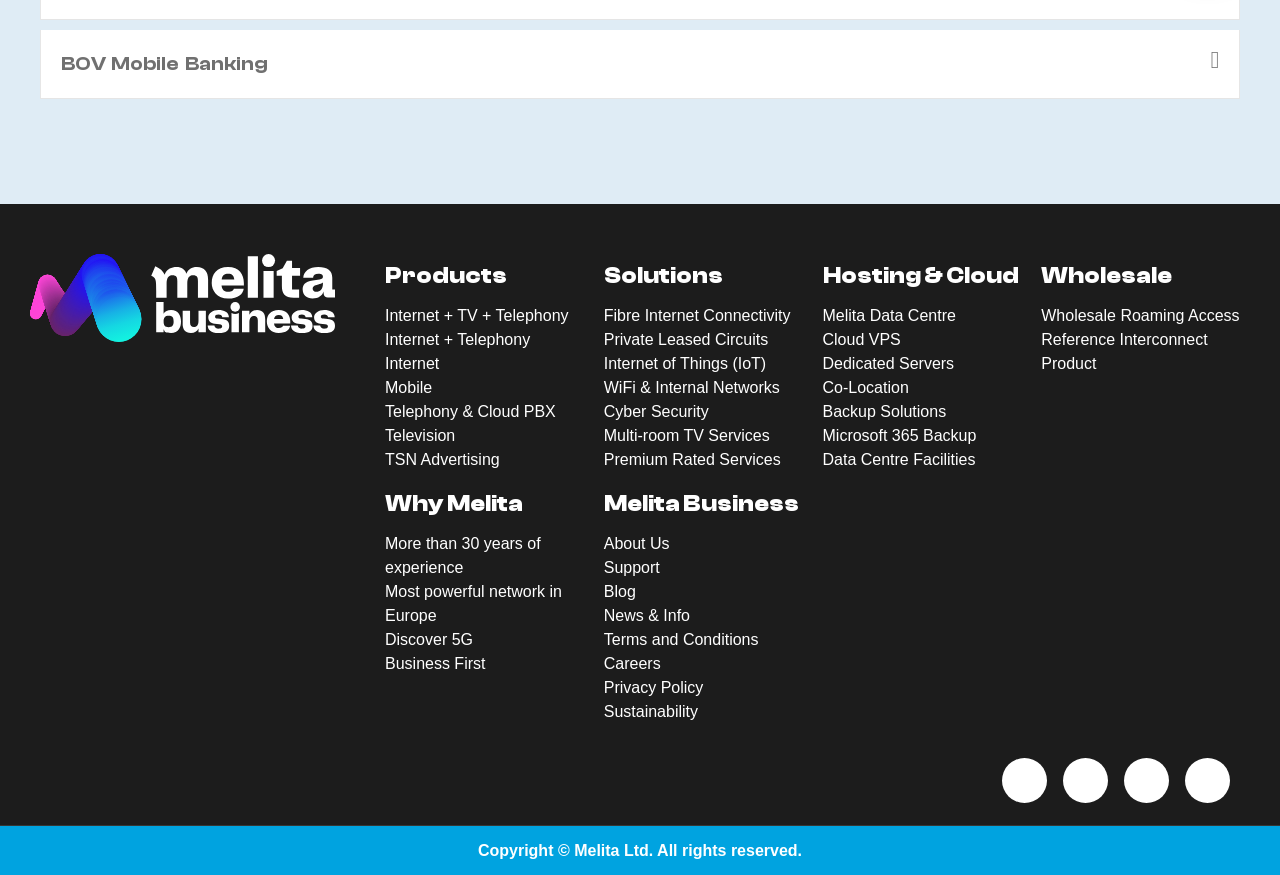Provide the bounding box coordinates of the section that needs to be clicked to accomplish the following instruction: "Discover 5G."

[0.301, 0.722, 0.37, 0.742]